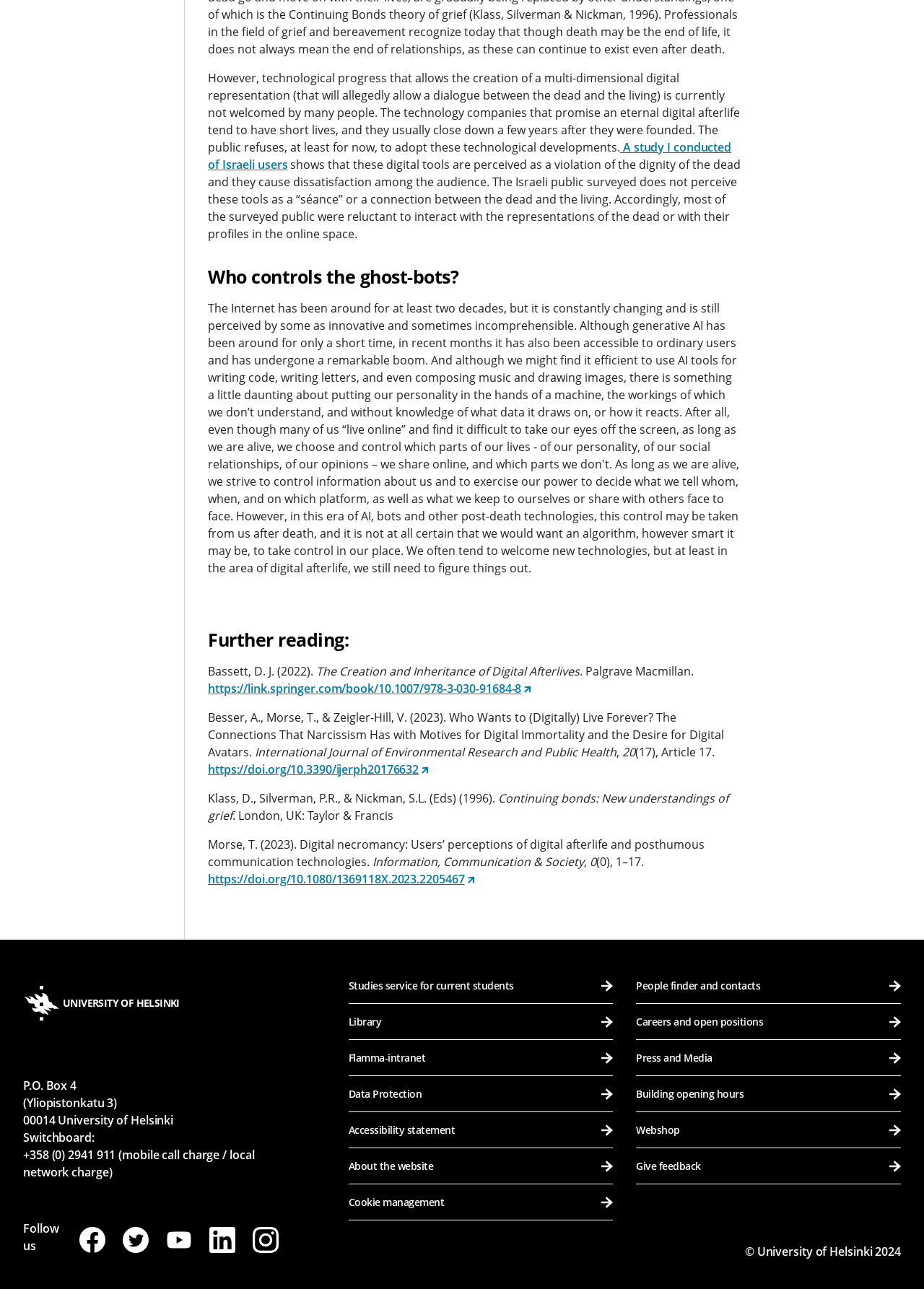Locate the bounding box coordinates of the item that should be clicked to fulfill the instruction: "Access the paper 'Digital necromancy: Users’ perceptions of digital afterlife and posthumous communication technologies'".

[0.225, 0.649, 0.762, 0.675]